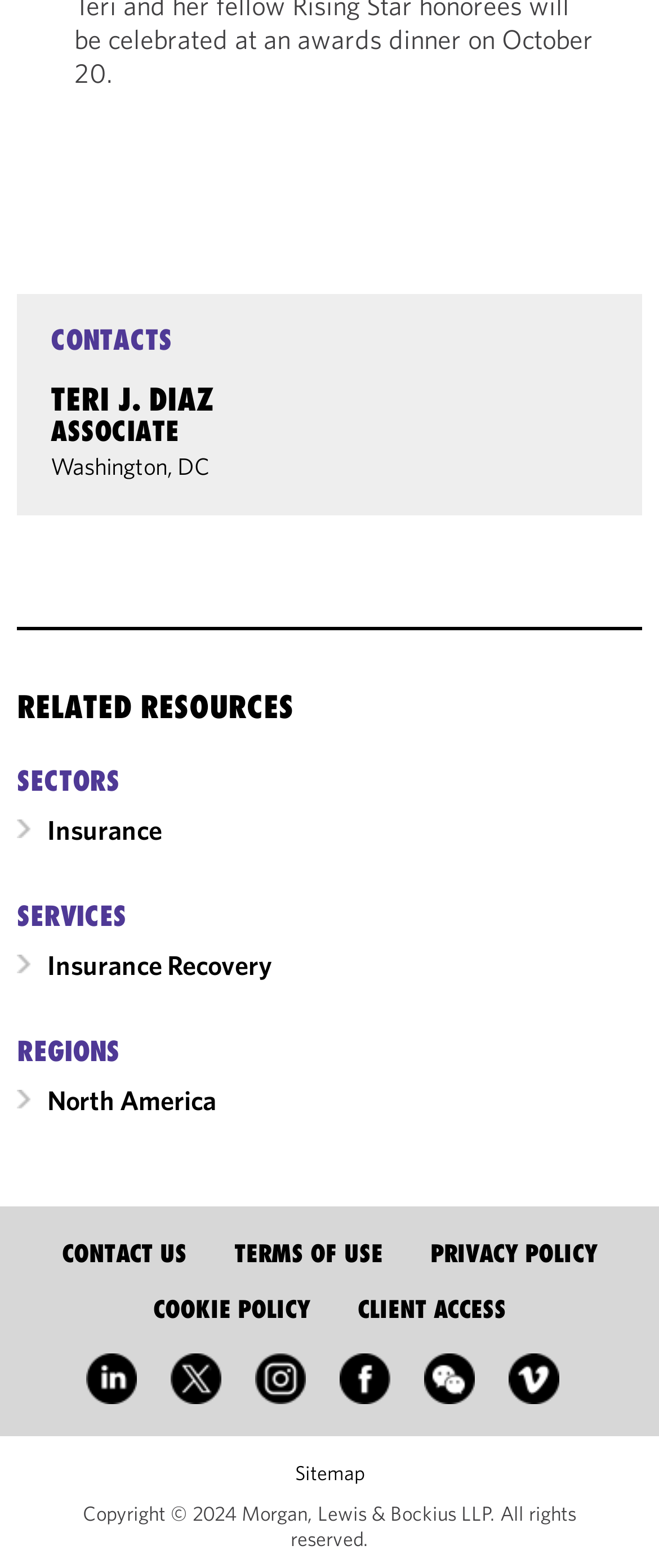Please identify the bounding box coordinates of the element's region that I should click in order to complete the following instruction: "View Teri J. Diaz's profile". The bounding box coordinates consist of four float numbers between 0 and 1, i.e., [left, top, right, bottom].

[0.077, 0.242, 0.326, 0.266]